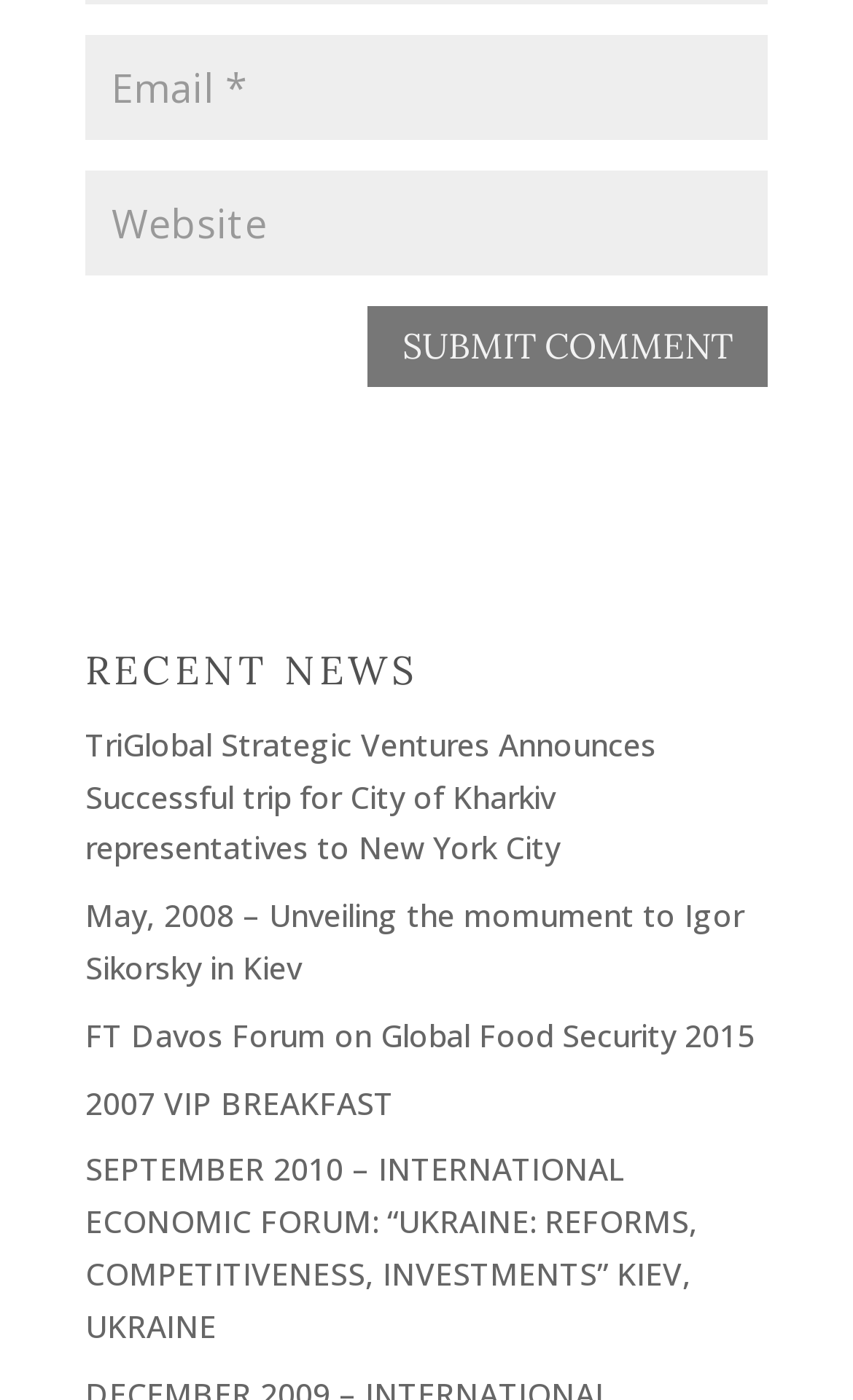Given the element description "name="submit" value="Submit Comment"", identify the bounding box of the corresponding UI element.

[0.431, 0.218, 0.9, 0.276]